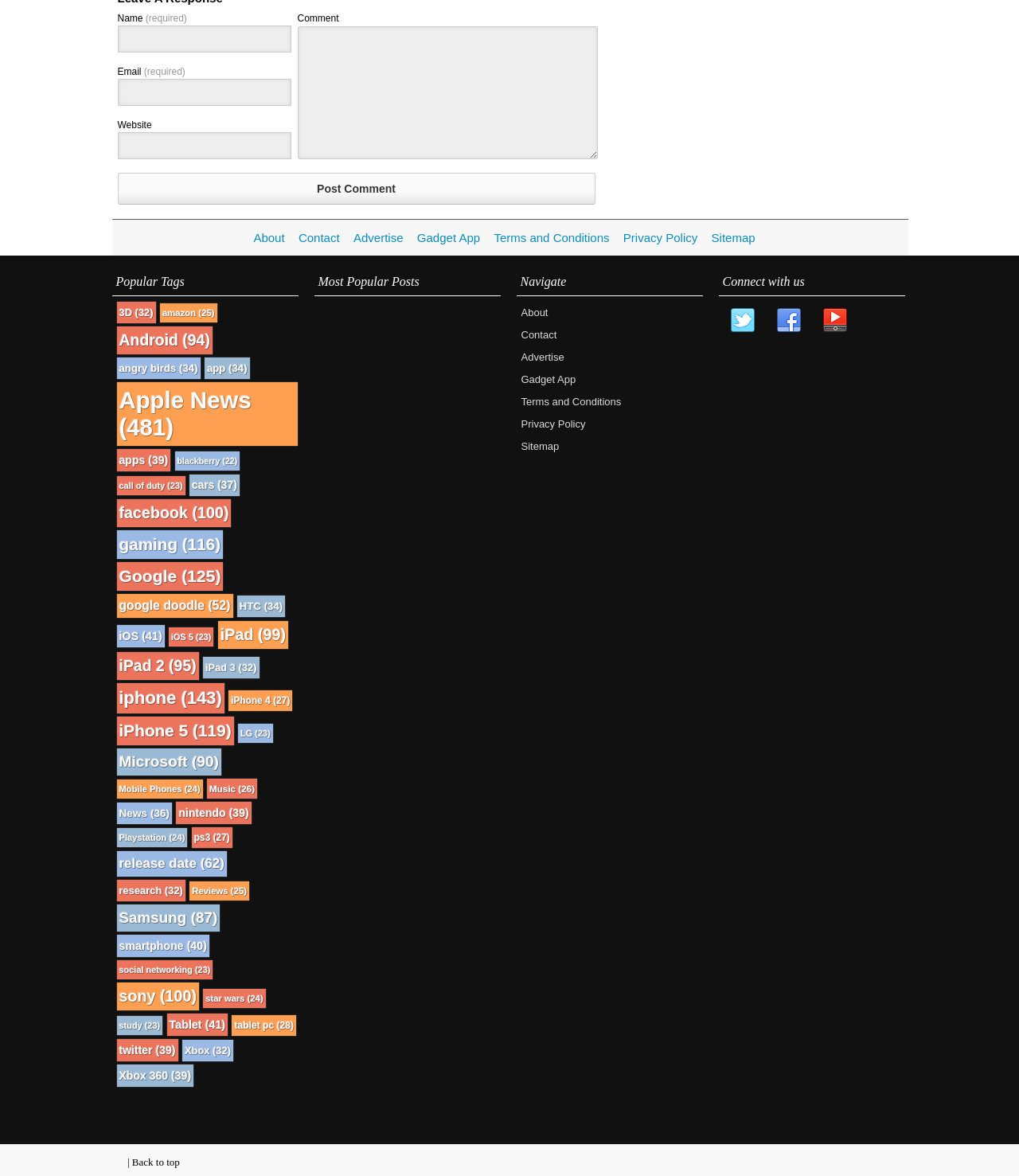Respond to the question below with a concise word or phrase:
What is the text of the button at the bottom of the page?

Post Comment